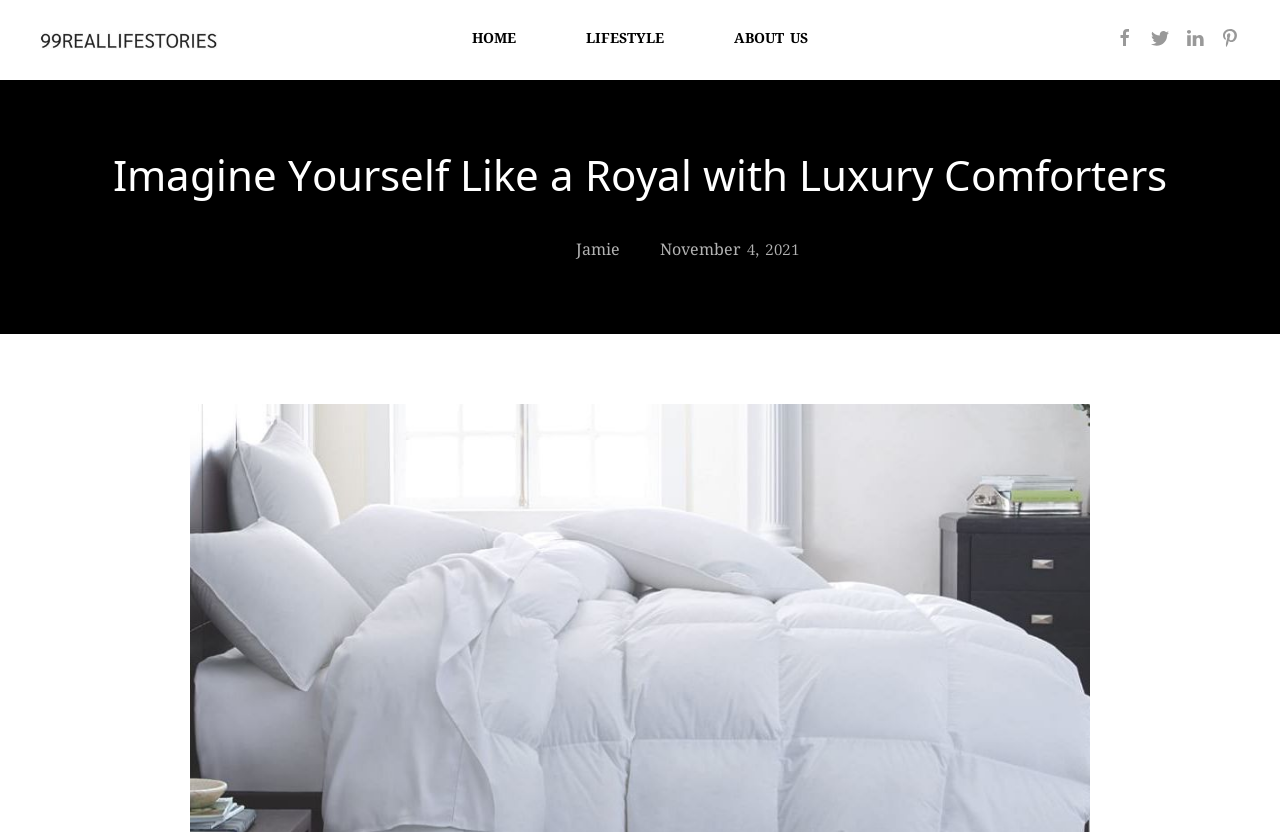Locate the UI element described by Reviews in the provided webpage screenshot. Return the bounding box coordinates in the format (top-left x, top-left y, bottom-right x, bottom-right y), ensuring all values are between 0 and 1.

None